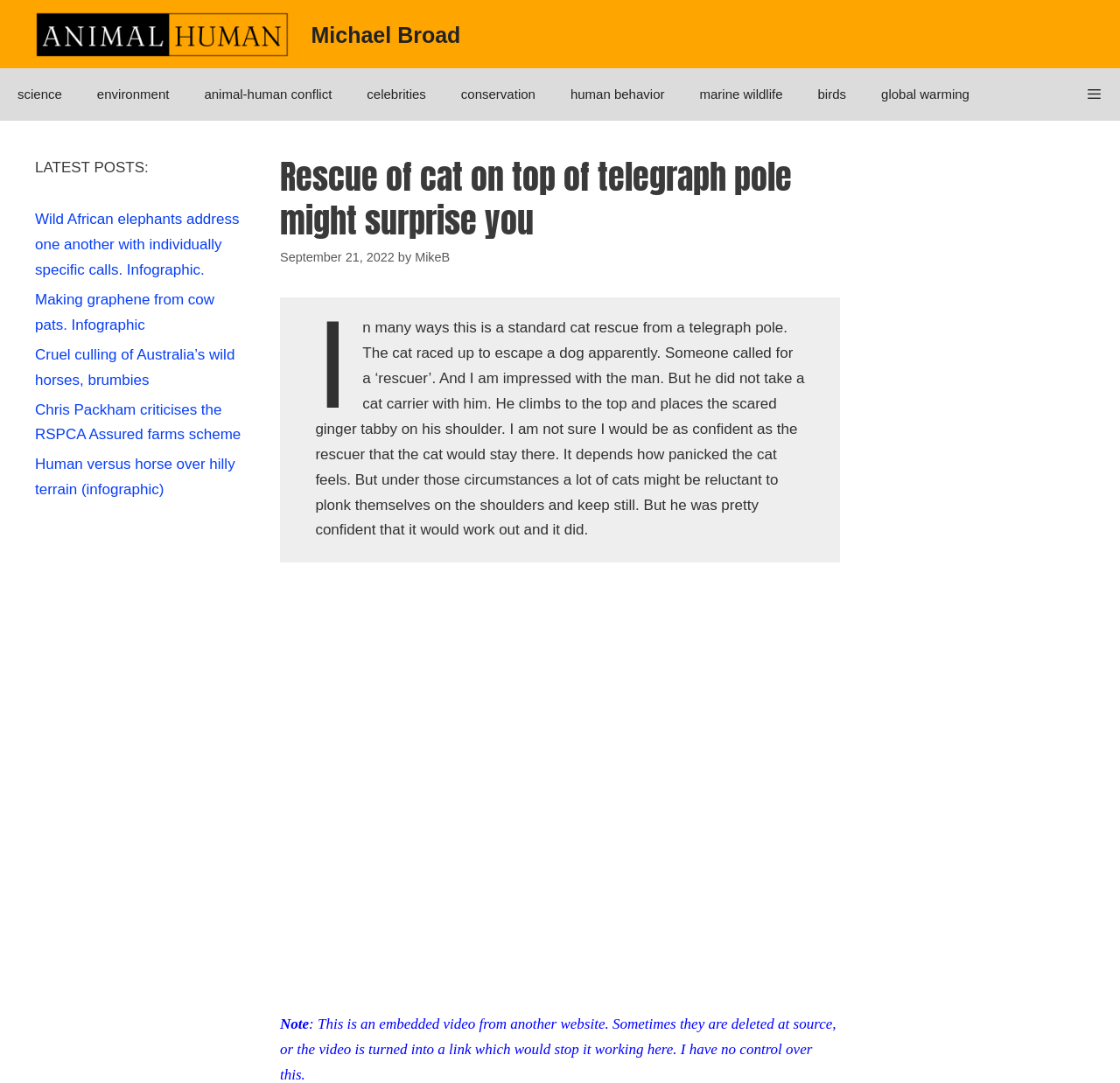How many links are there in the navigation section?
Look at the screenshot and respond with one word or a short phrase.

8